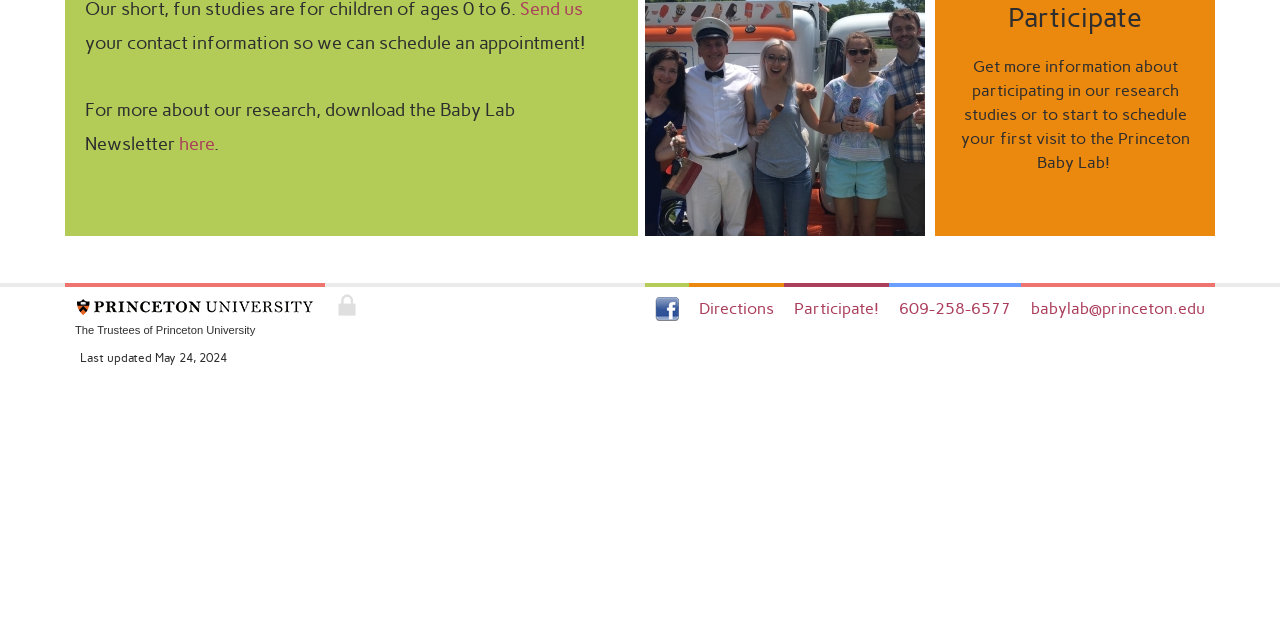Locate the bounding box coordinates of the UI element described by: "babylab@princeton.edu". Provide the coordinates as four float numbers between 0 and 1, formatted as [left, top, right, bottom].

[0.798, 0.448, 0.949, 0.517]